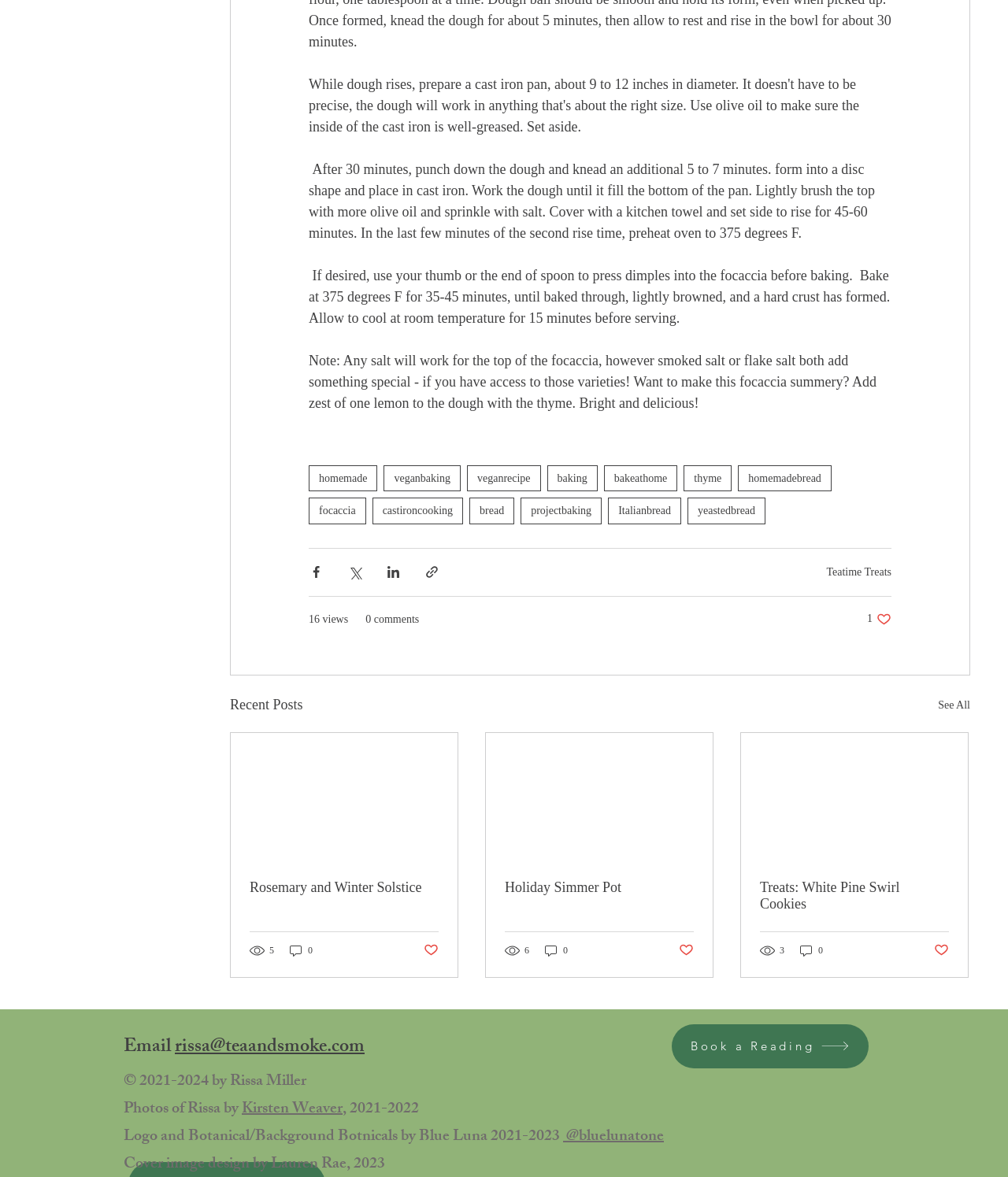Could you find the bounding box coordinates of the clickable area to complete this instruction: "Read the article about Rosemary and Winter Solstice"?

[0.248, 0.747, 0.435, 0.761]